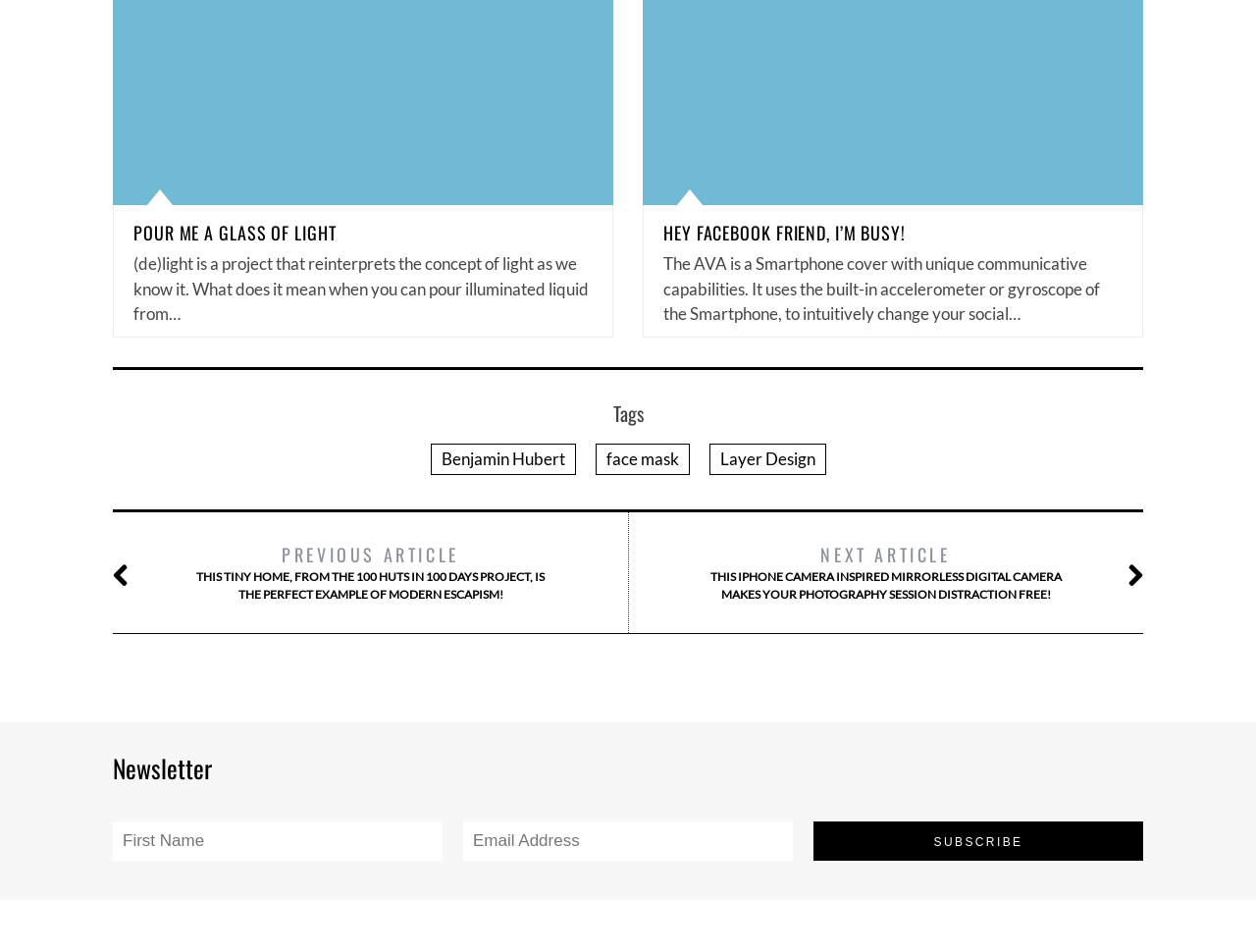Please specify the bounding box coordinates of the area that should be clicked to accomplish the following instruction: "Click on the link to read about Layer Design". The coordinates should consist of four float numbers between 0 and 1, i.e., [left, top, right, bottom].

[0.564, 0.465, 0.657, 0.498]